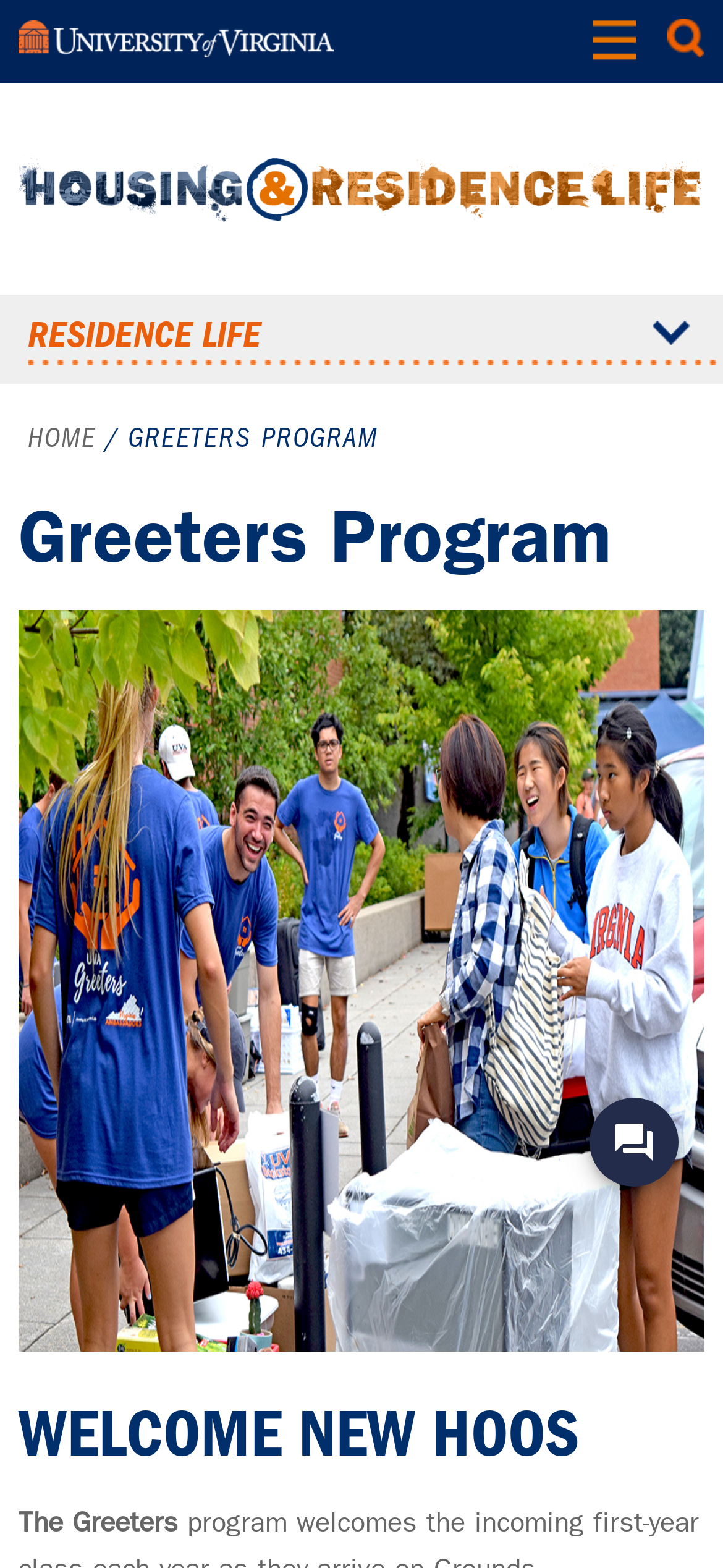Identify the bounding box coordinates of the HTML element based on this description: "Skip to main content".

[0.0, 0.0, 0.354, 0.001]